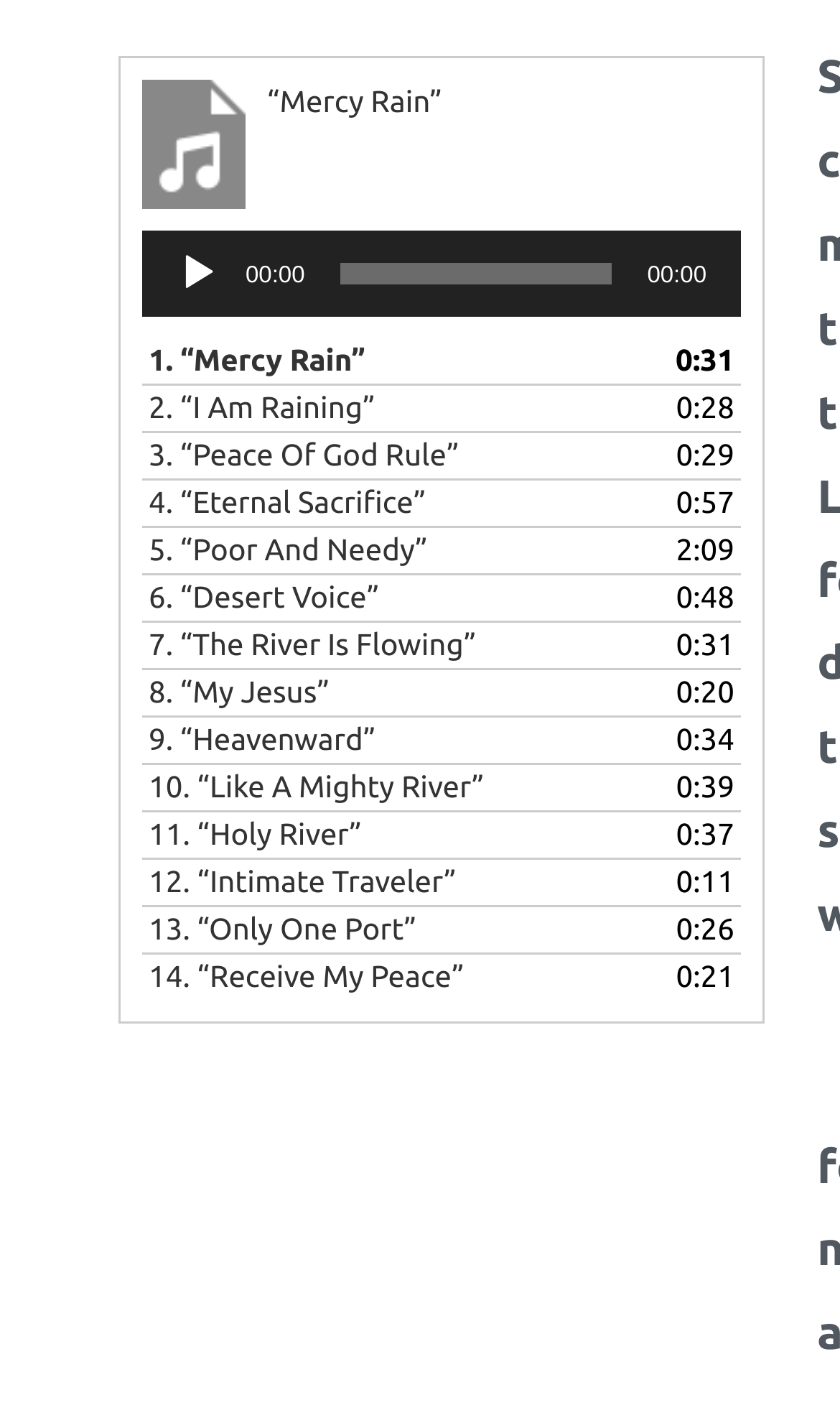Provide a brief response to the question using a single word or phrase: 
What is the current time of the audio?

00:00